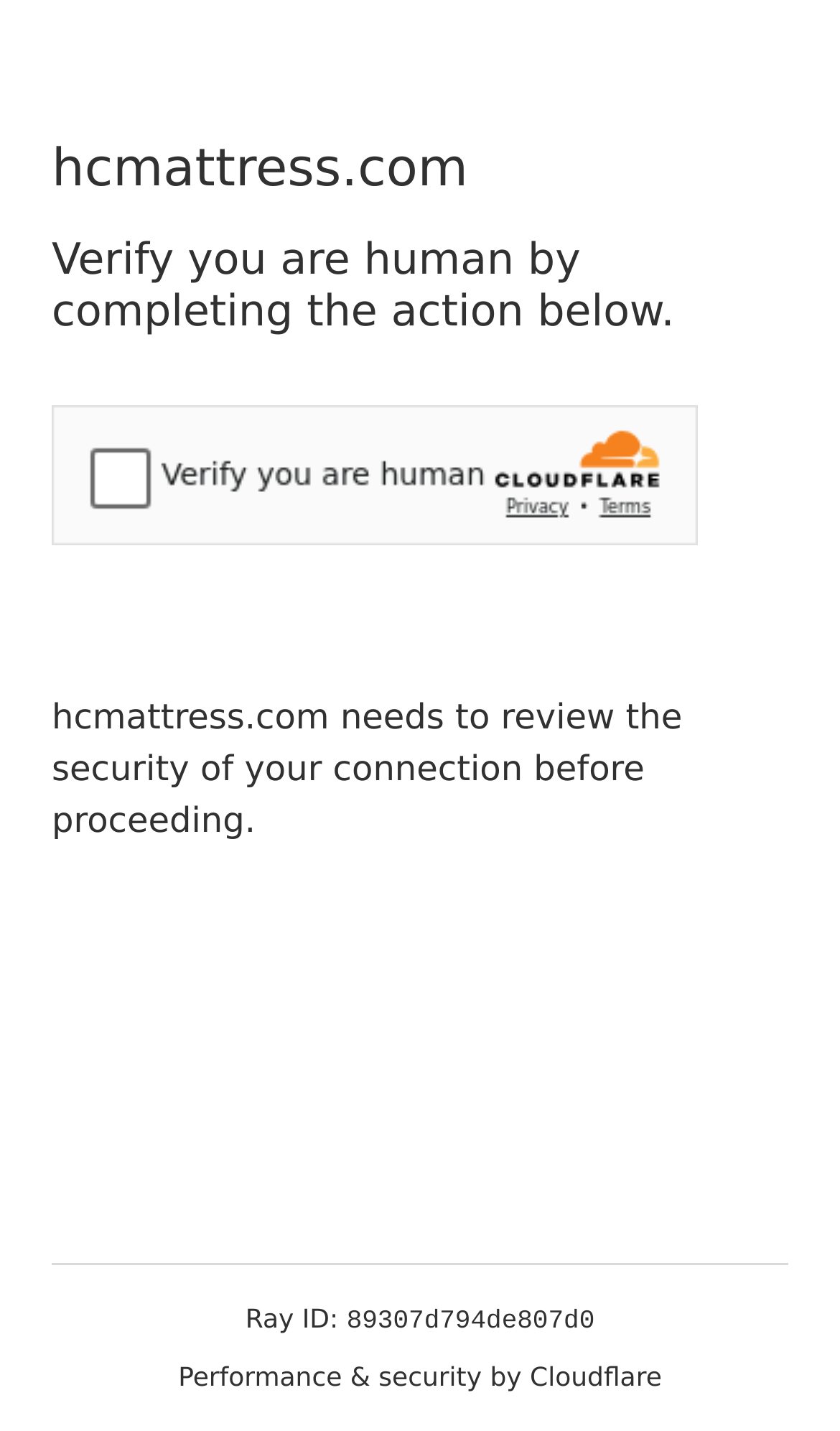Could you please study the image and provide a detailed answer to the question:
What is the website verifying?

The website is verifying that the user is human by completing a security challenge, as indicated by the heading 'Verify you are human by completing the action below.'